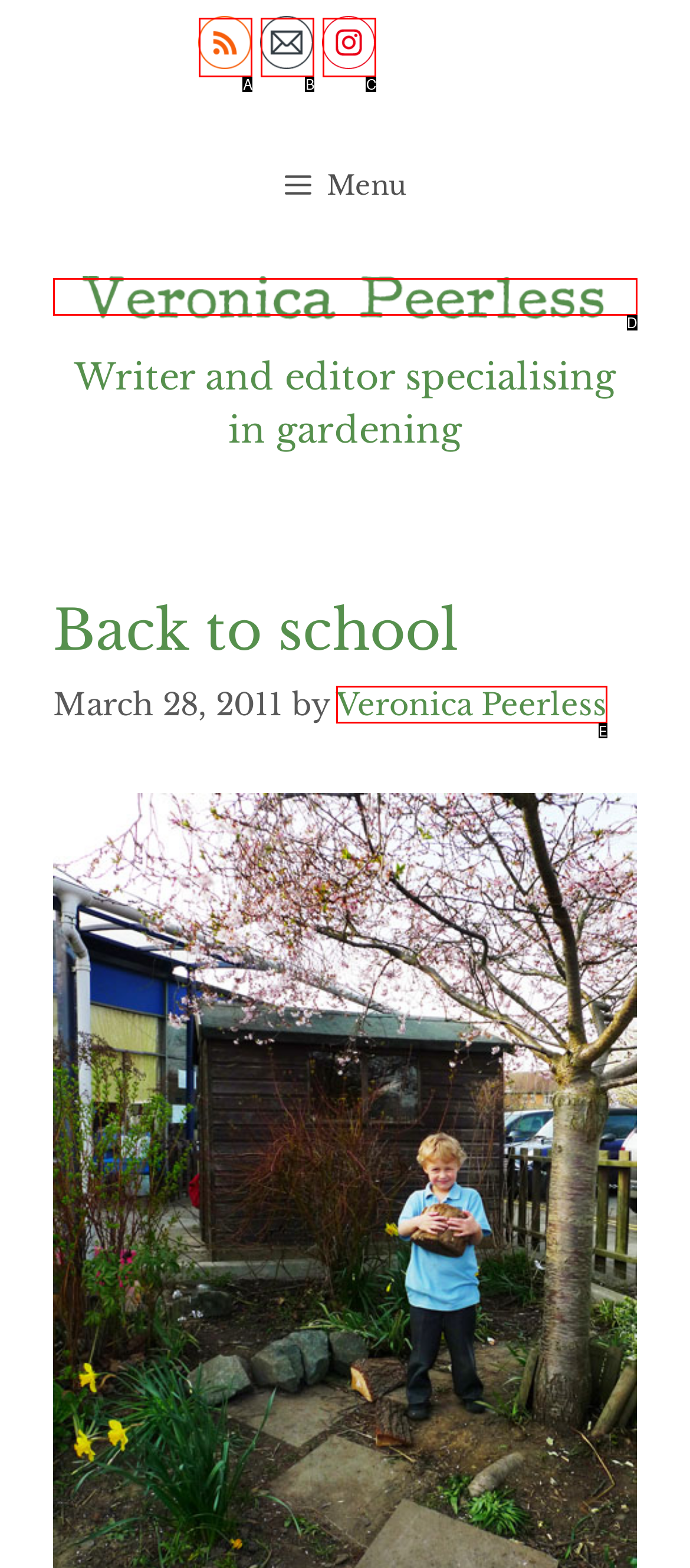Tell me which one HTML element best matches the description: alt="RSS" title="RSS"
Answer with the option's letter from the given choices directly.

A